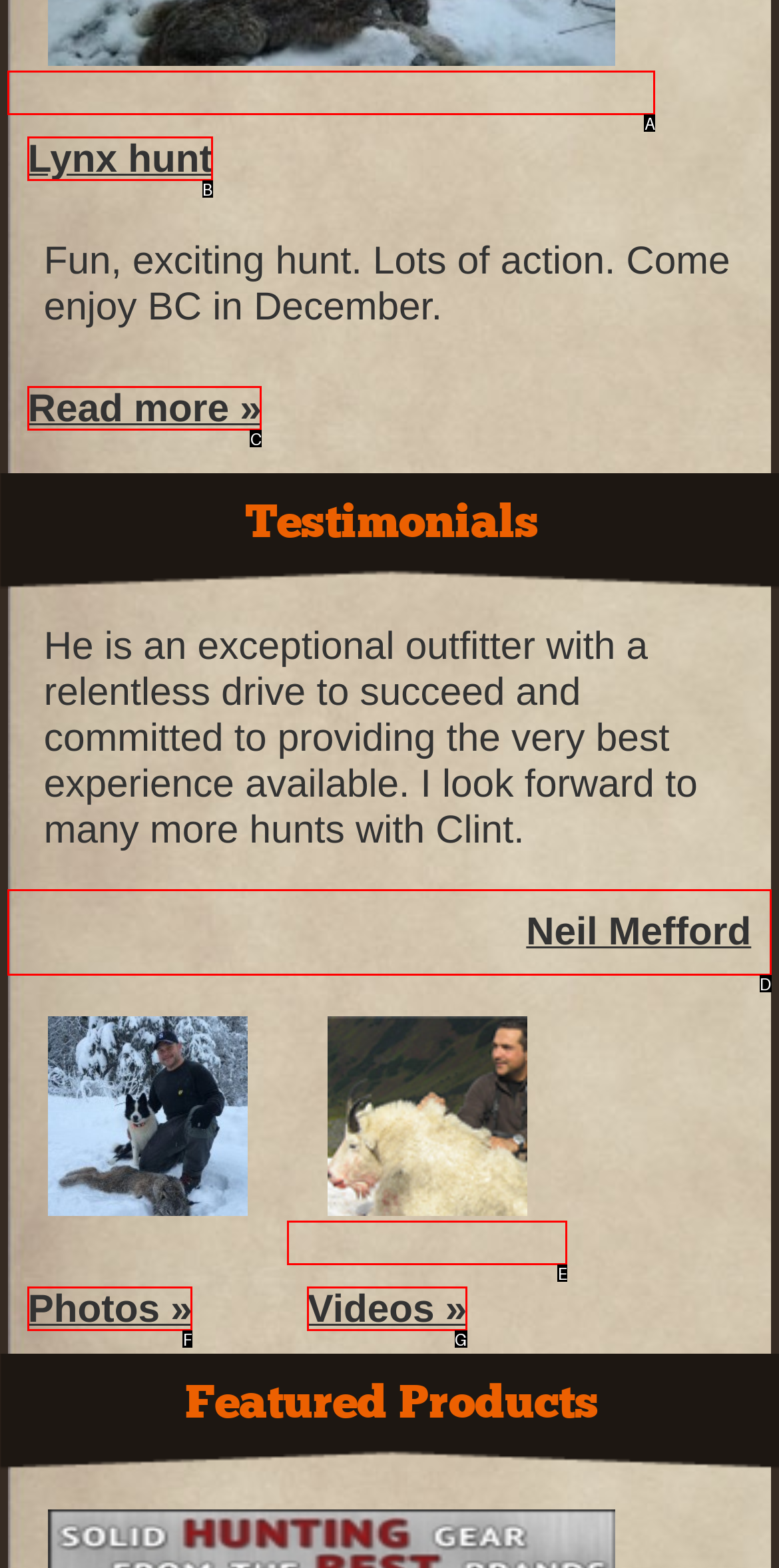Identify the option that corresponds to the description: Neil Mefford 
Provide the letter of the matching option from the available choices directly.

D